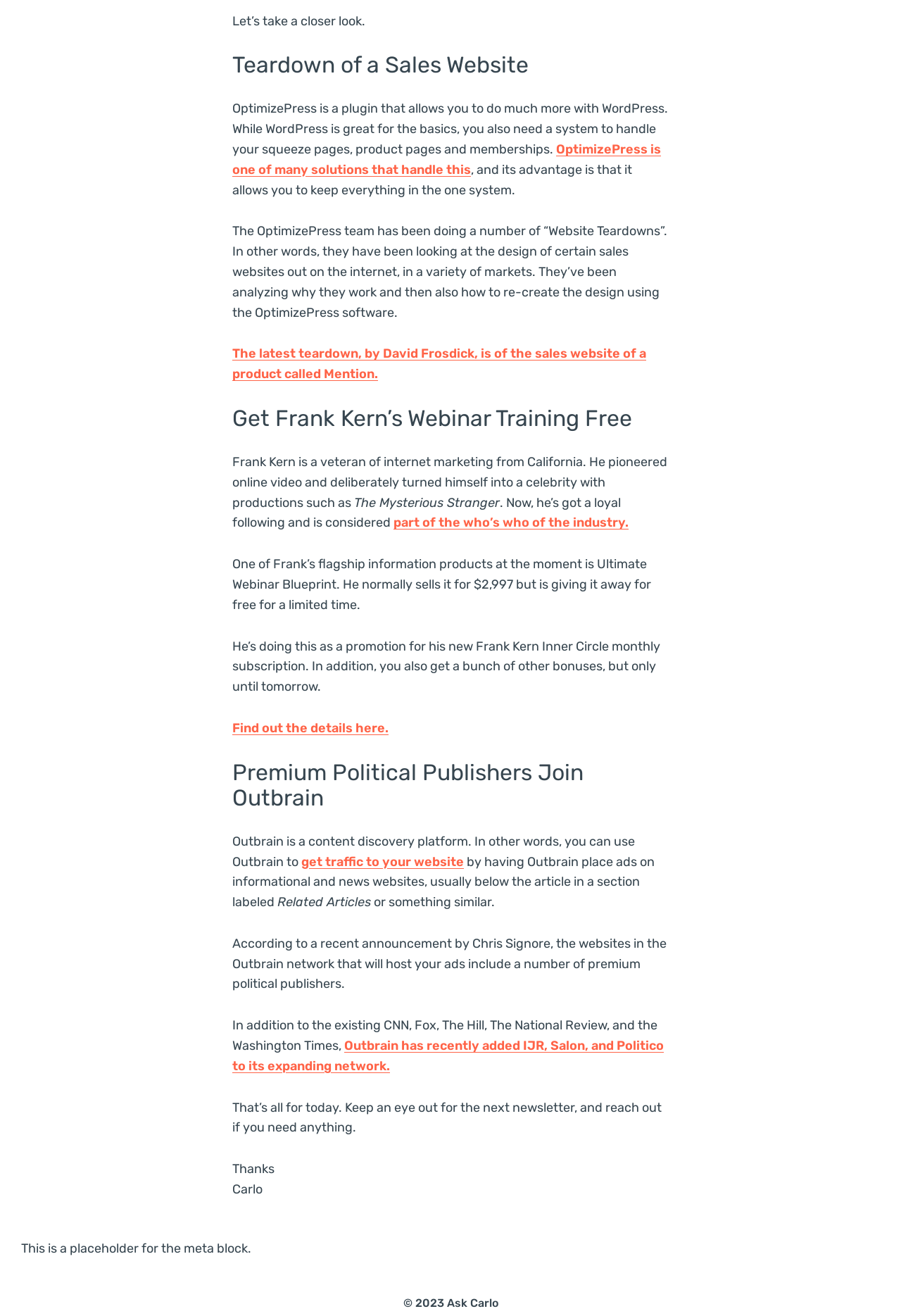Using the provided description: "get traffic to your website", find the bounding box coordinates of the corresponding UI element. The output should be four float numbers between 0 and 1, in the format [left, top, right, bottom].

[0.334, 0.649, 0.515, 0.661]